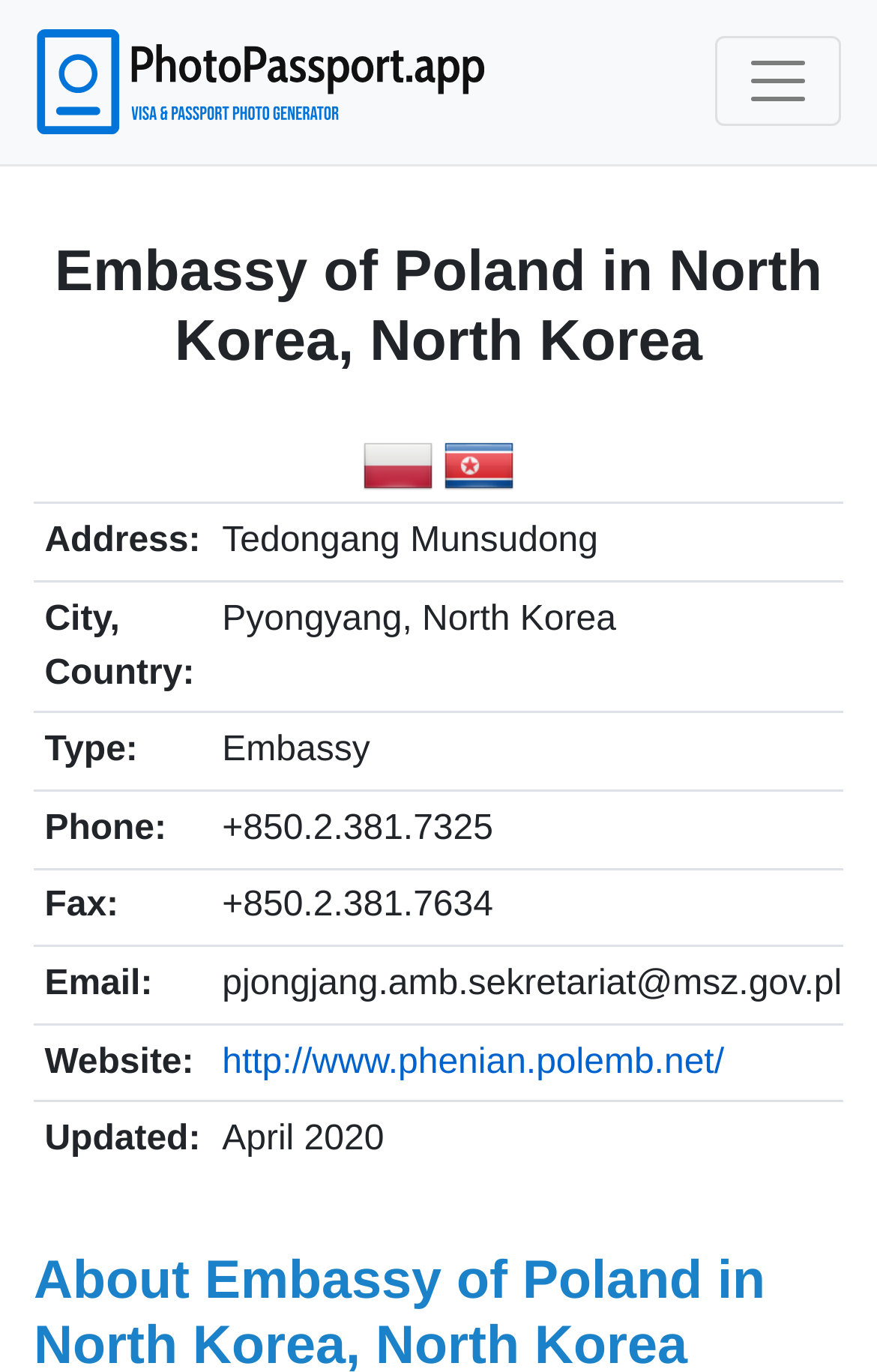With reference to the image, please provide a detailed answer to the following question: What is the type of the embassy?

I found the type of the embassy by looking at the table on the webpage, which has a row with a header 'Type:' and a grid cell containing the text 'Embassy'.